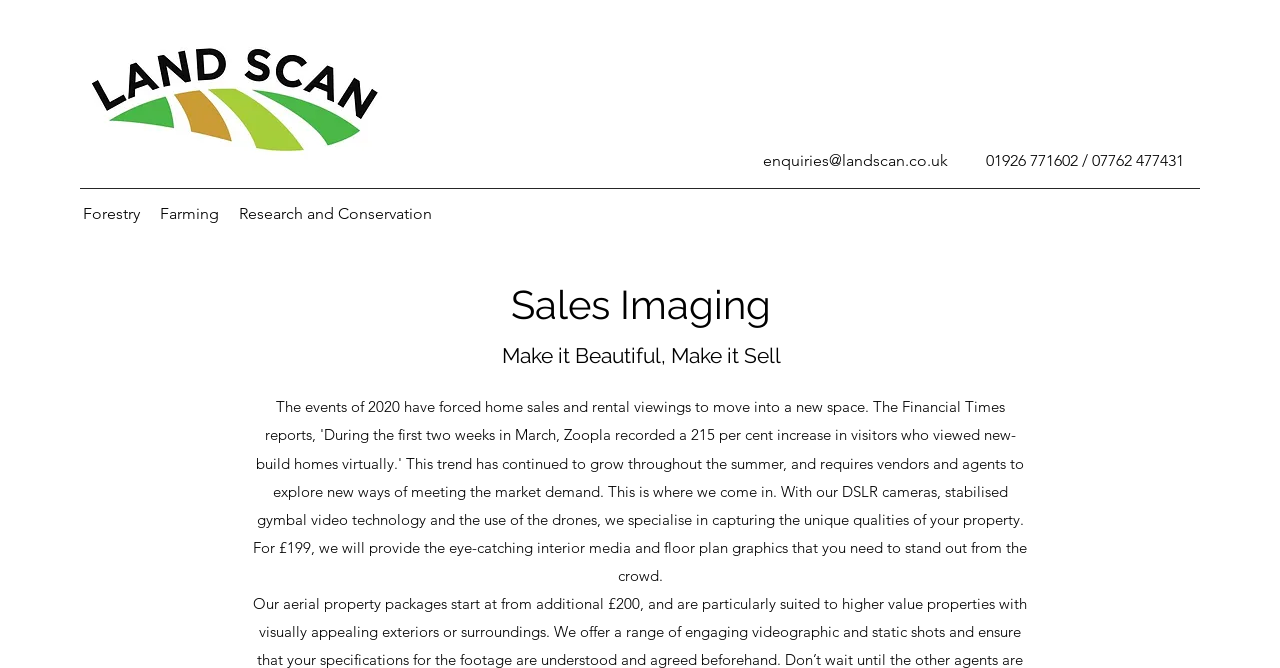Locate the bounding box coordinates of the UI element described by: "Research and Conservation". Provide the coordinates as four float numbers between 0 and 1, formatted as [left, top, right, bottom].

[0.179, 0.298, 0.345, 0.343]